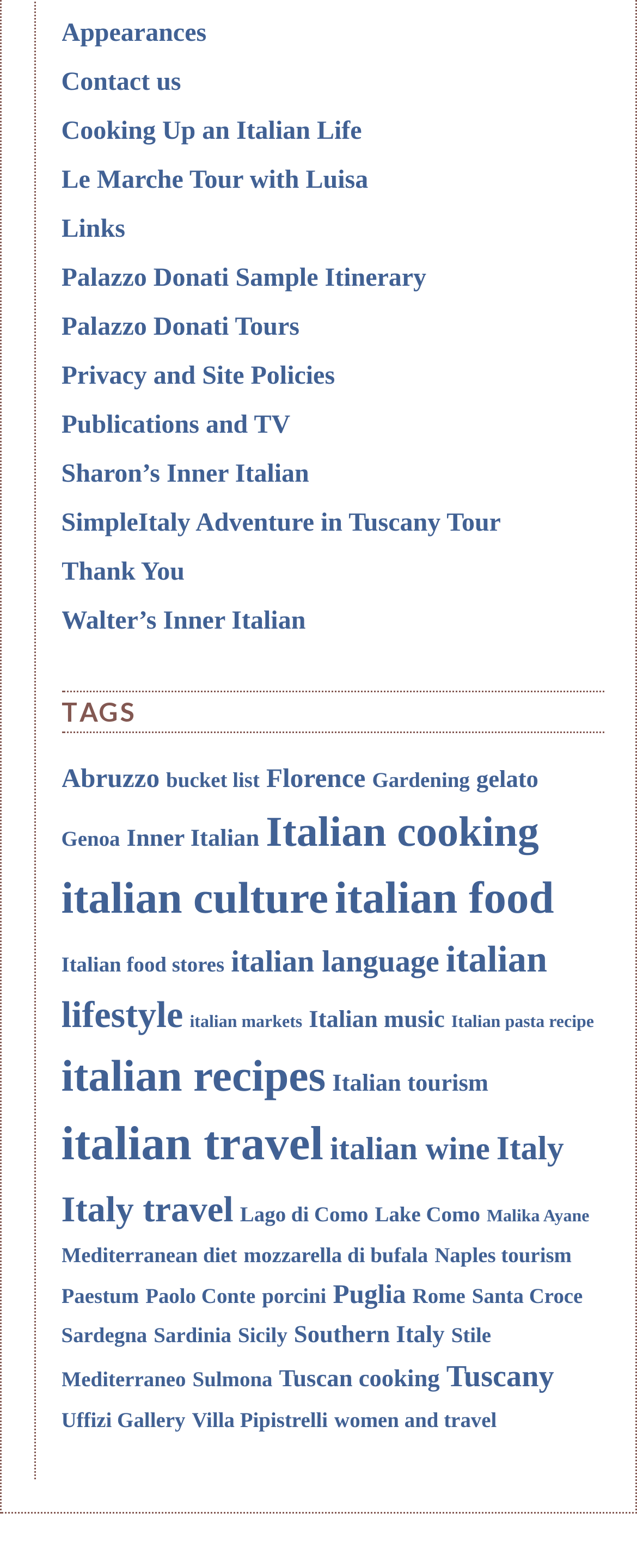Find the bounding box coordinates of the clickable region needed to perform the following instruction: "Explore 'Tuscany' travel guides". The coordinates should be provided as four float numbers between 0 and 1, i.e., [left, top, right, bottom].

[0.701, 0.868, 0.87, 0.89]